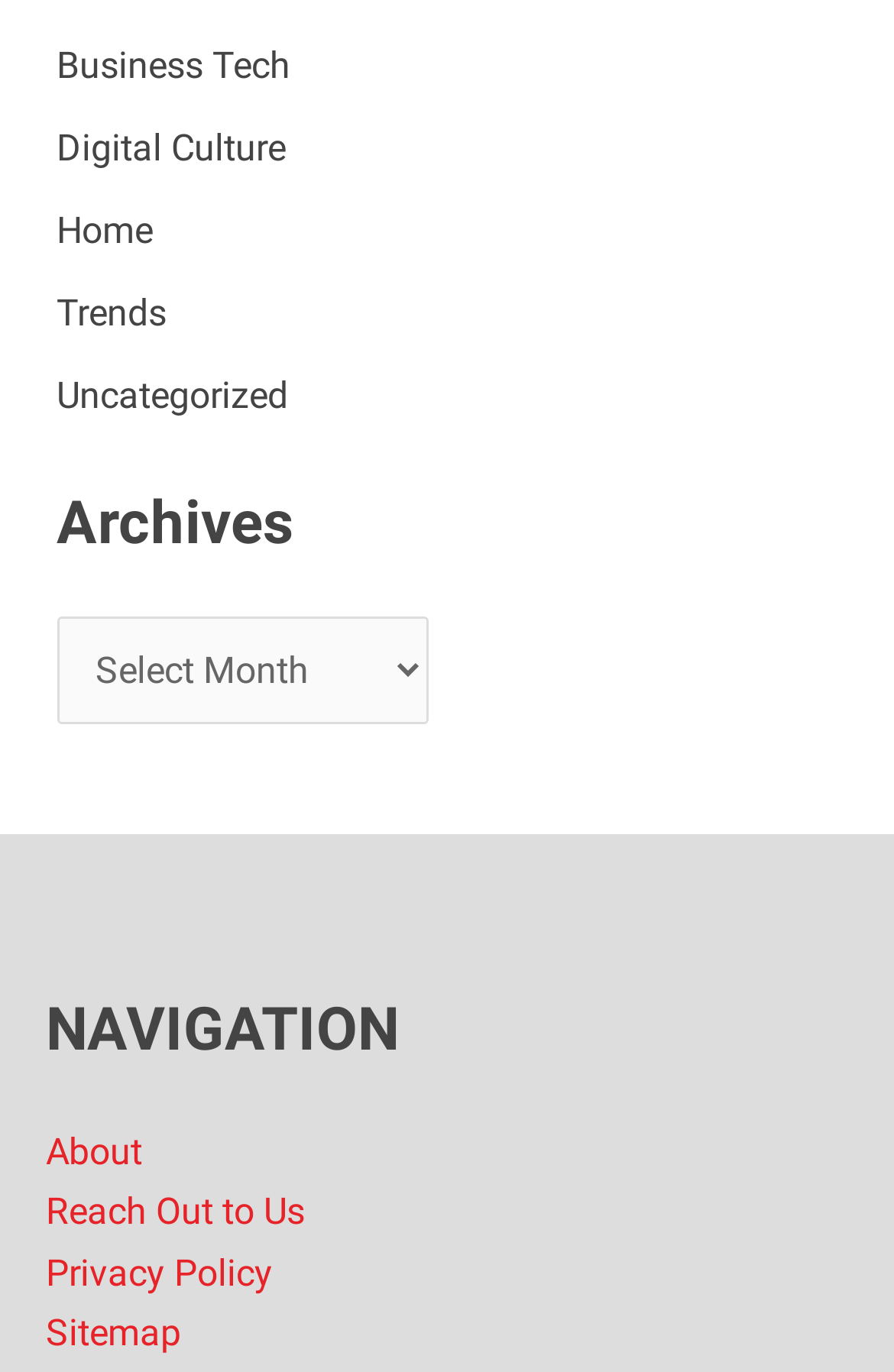Find the bounding box of the UI element described as: "Reach Out to Us". The bounding box coordinates should be given as four float values between 0 and 1, i.e., [left, top, right, bottom].

[0.051, 0.868, 0.341, 0.899]